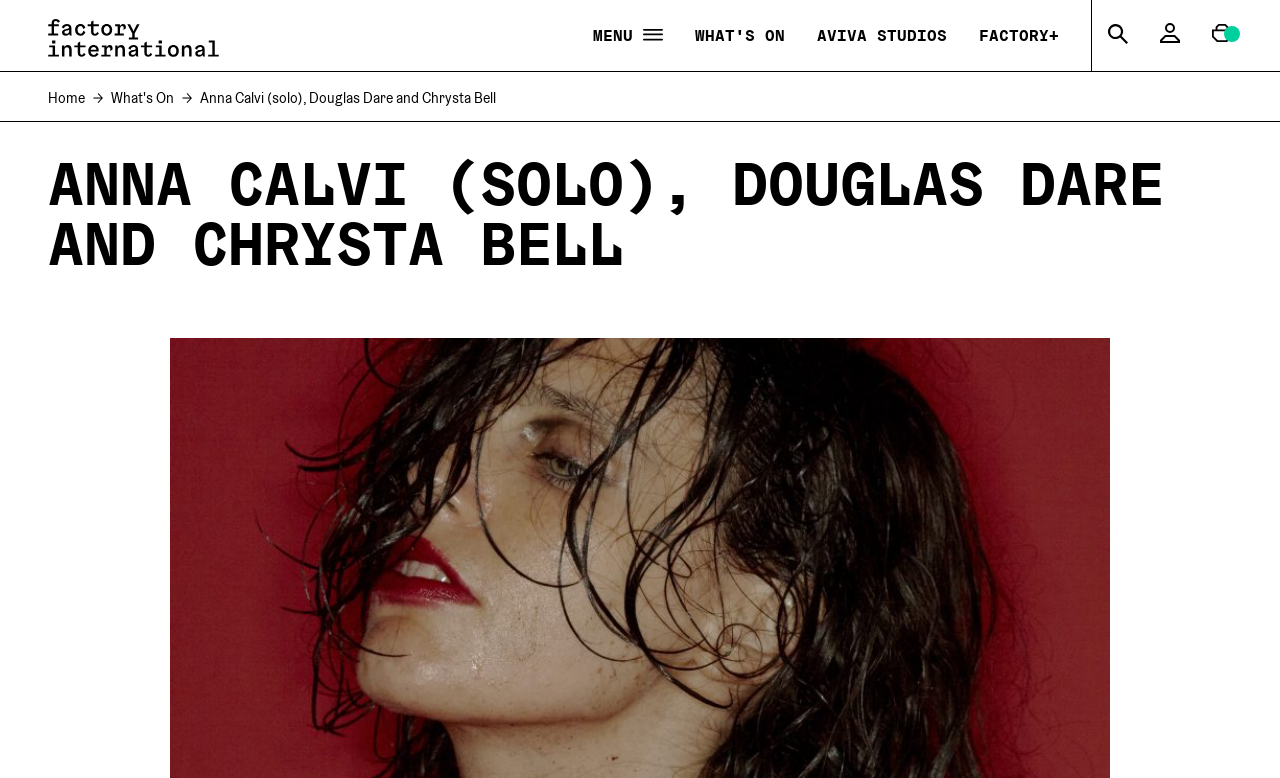Predict the bounding box coordinates of the area that should be clicked to accomplish the following instruction: "View your account". The bounding box coordinates should consist of four float numbers between 0 and 1, i.e., [left, top, right, bottom].

[0.906, 0.029, 0.922, 0.063]